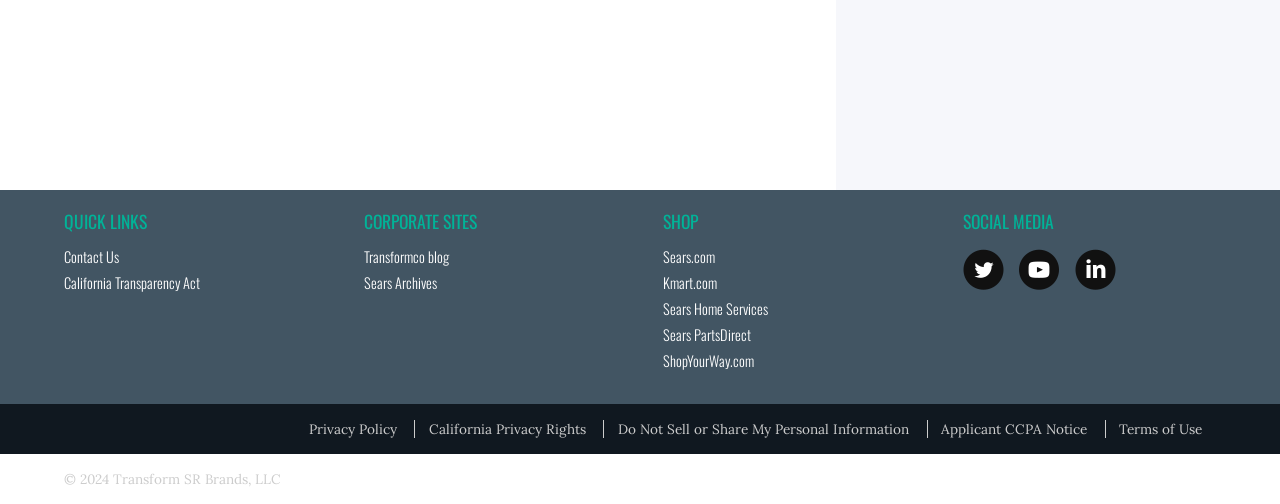What is the copyright year listed at the bottom of the webpage?
Please answer the question with as much detail and depth as you can.

The copyright information is listed at the bottom of the webpage, and it includes the year 2024, which is part of the text '© 2024 Transform SR Brands, LLC'.